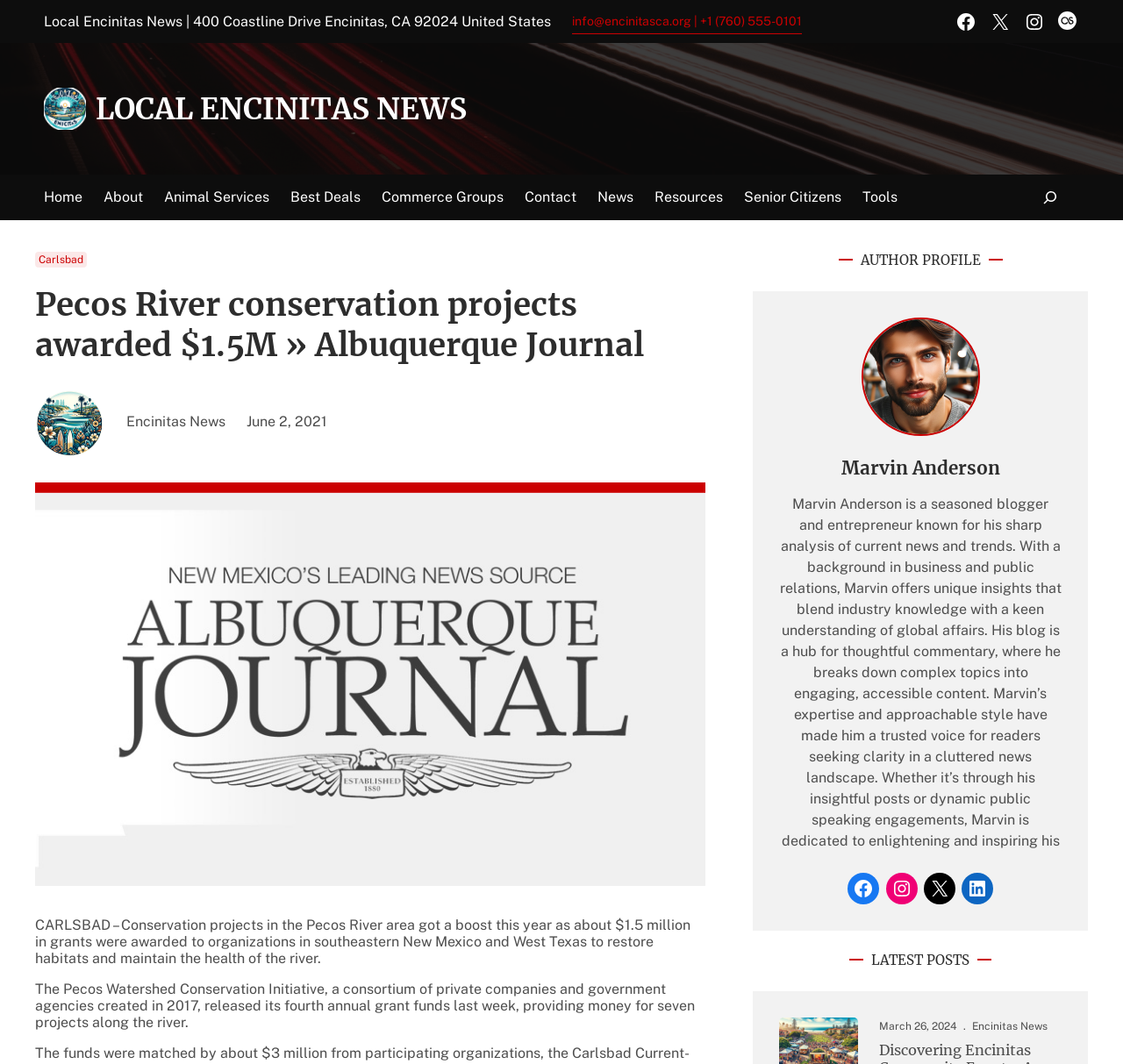Locate the bounding box coordinates of the element to click to perform the following action: 'Check author profile'. The coordinates should be given as four float values between 0 and 1, in the form of [left, top, right, bottom].

[0.766, 0.237, 0.873, 0.252]